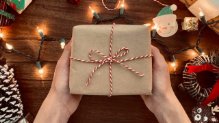What type of surface is the gift sitting on?
Please use the visual content to give a single word or phrase answer.

Rustic wooden